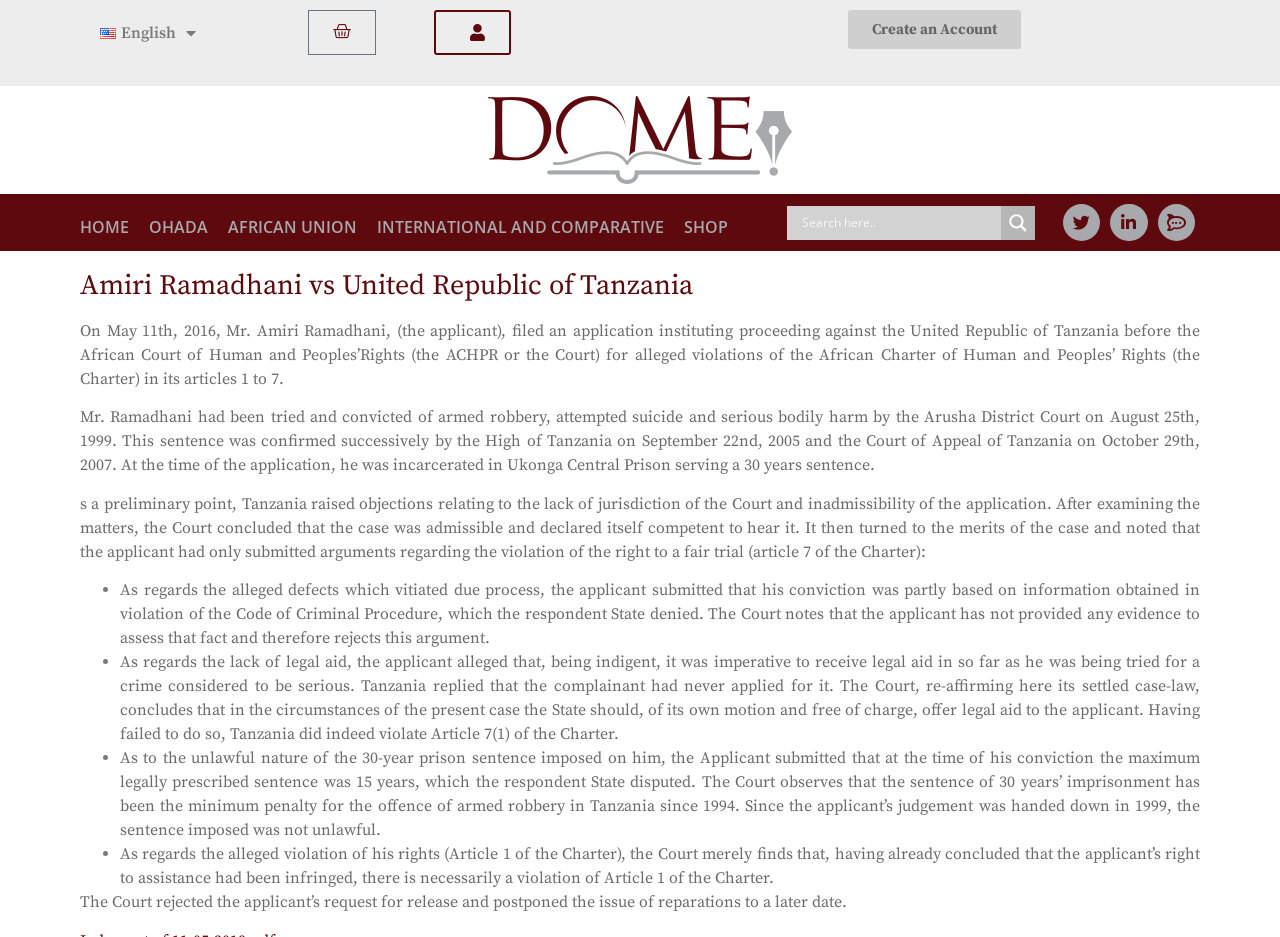Specify the bounding box coordinates of the area to click in order to execute this command: 'Go to HOME page'. The coordinates should consist of four float numbers ranging from 0 to 1, and should be formatted as [left, top, right, bottom].

[0.055, 0.218, 0.109, 0.267]